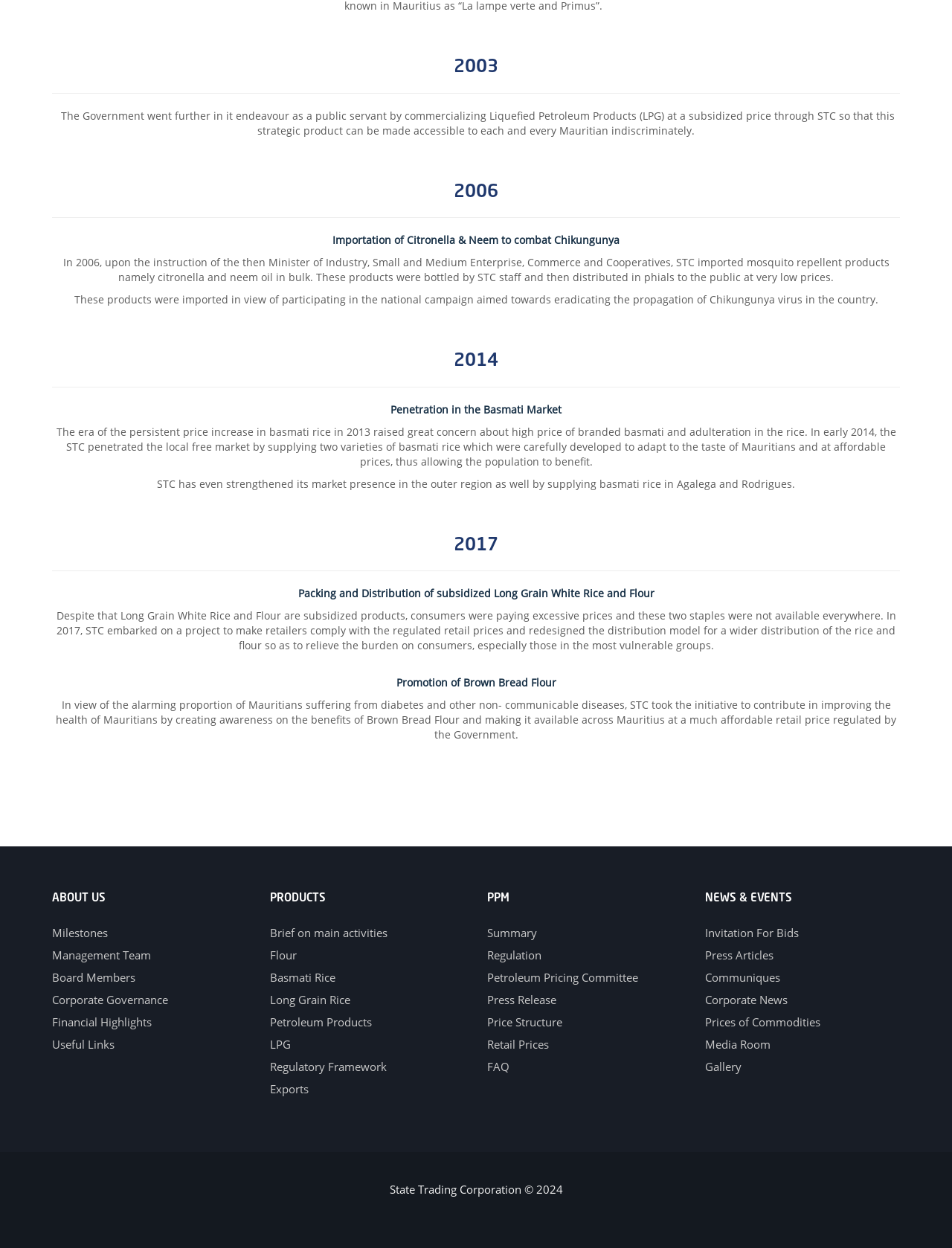Using the image as a reference, answer the following question in as much detail as possible:
What product did STC import in 2006?

According to the text, in 2006, STC imported mosquito repellent products, specifically citronella and neem oil, in bulk, which were then bottled and distributed to the public at low prices.